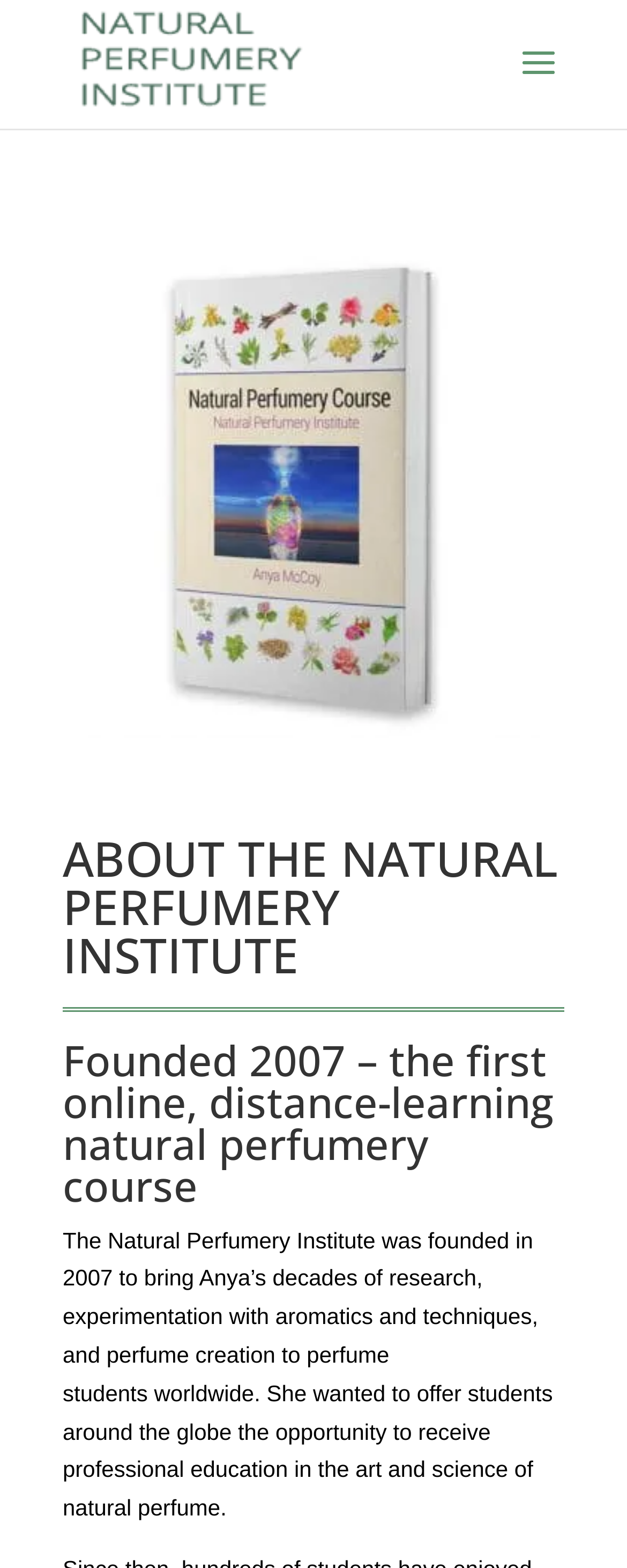Please extract the primary headline from the webpage.

ABOUT THE NATURAL PERFUMERY INSTITUTE